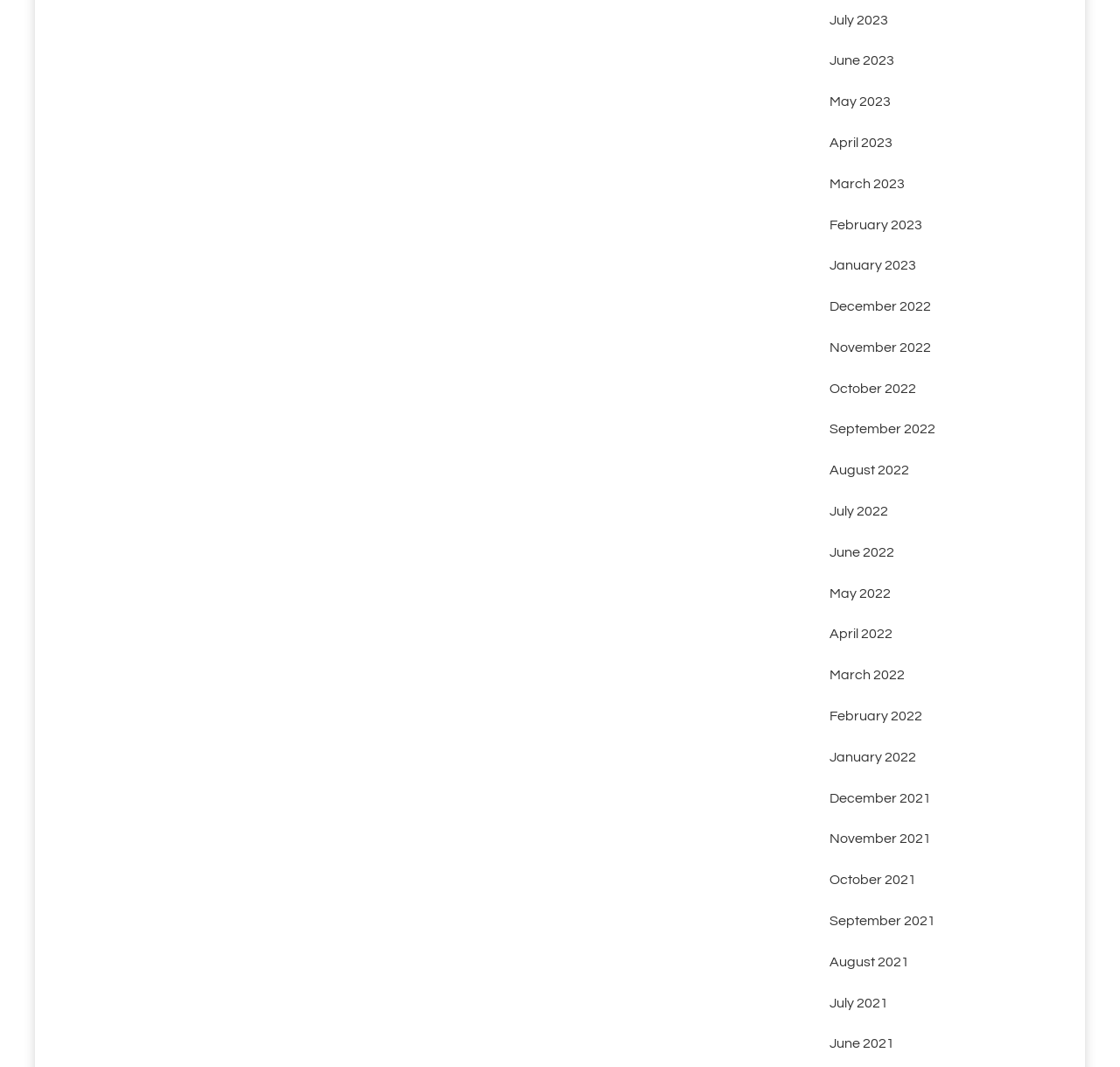Locate the bounding box coordinates of the area where you should click to accomplish the instruction: "view July 2023".

[0.74, 0.012, 0.793, 0.025]